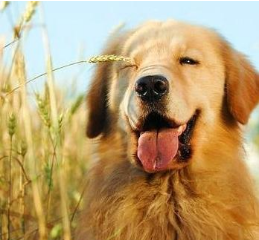Please give a short response to the question using one word or a phrase:
What is touching the dog's nose in the image?

A sprig of grass